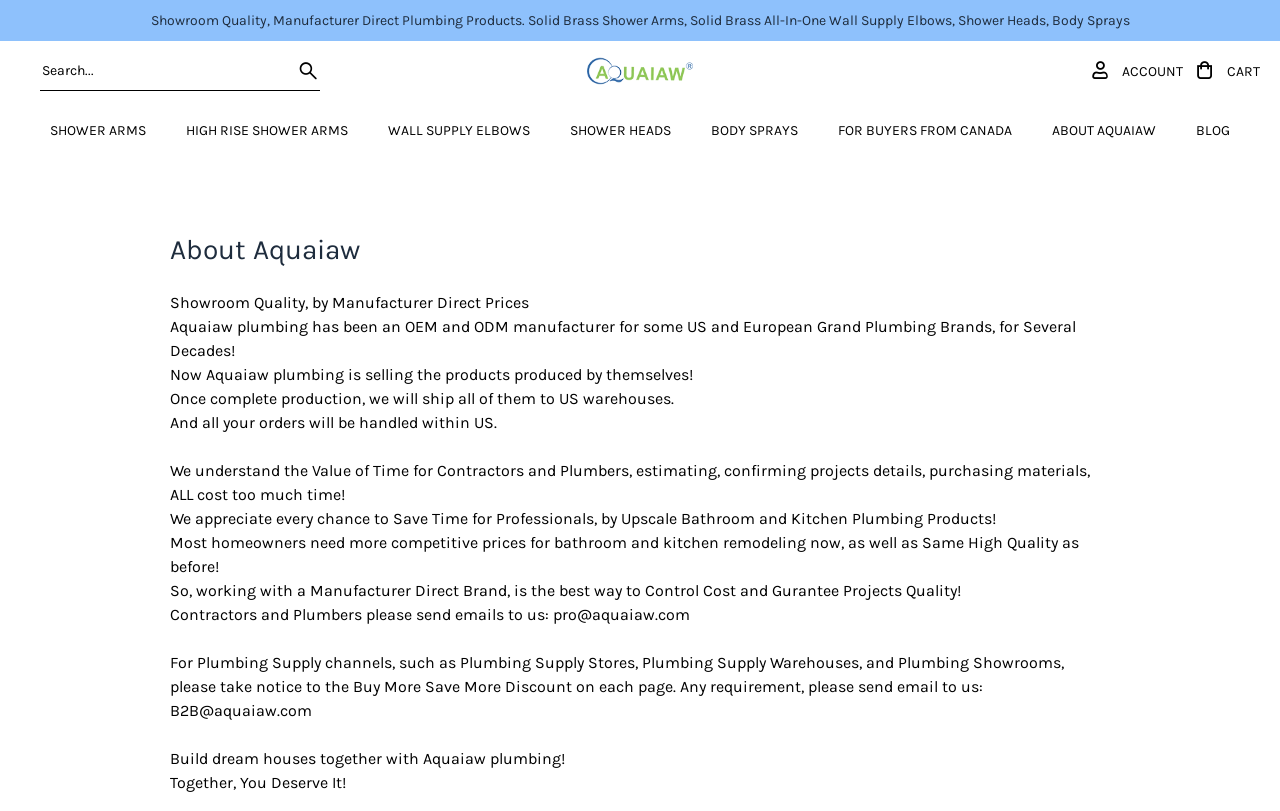What type of products does Aquaiaw plumbing sell?
Based on the image, provide a one-word or brief-phrase response.

Plumbing products